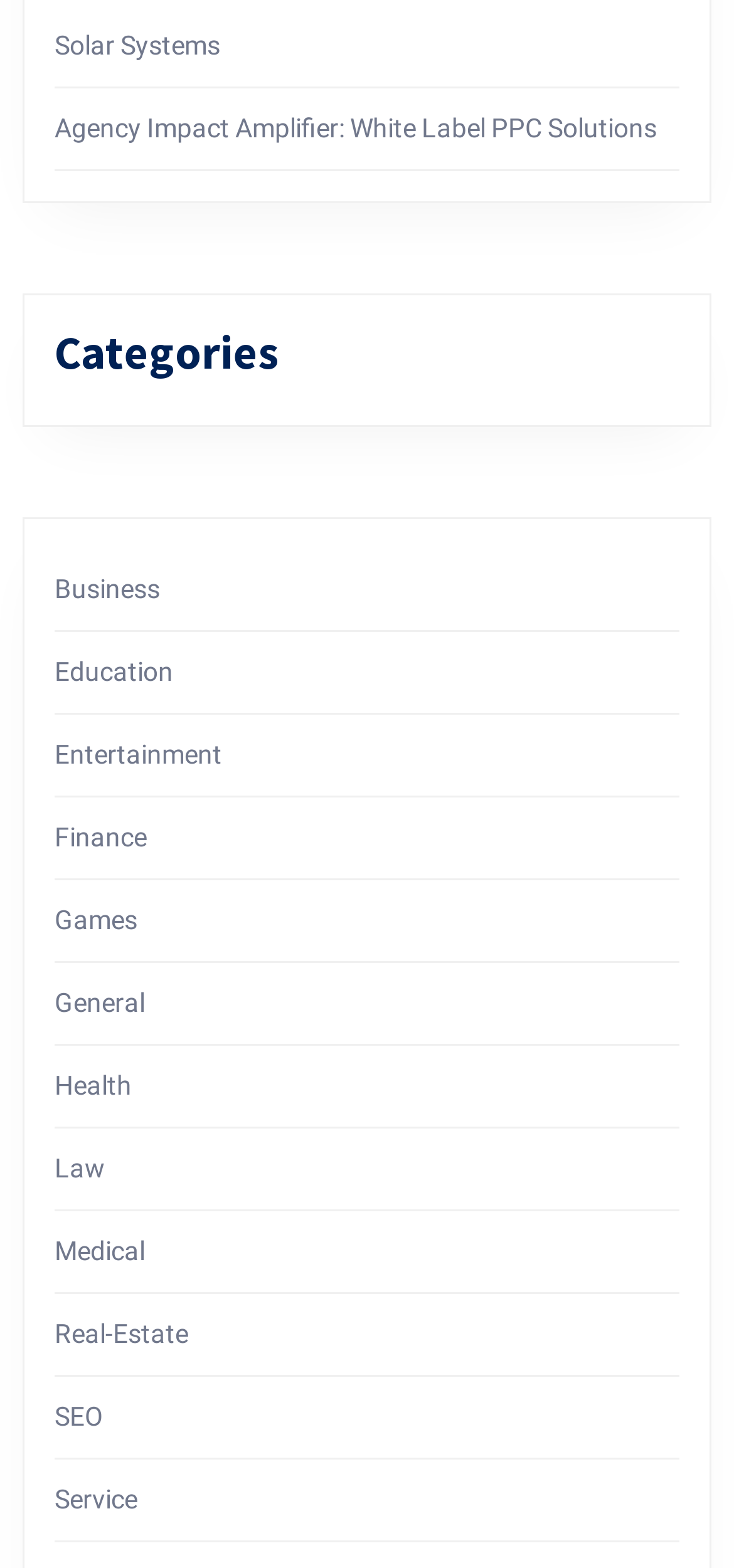Identify the bounding box coordinates of the area you need to click to perform the following instruction: "Click the Kherkher Law Logo".

None